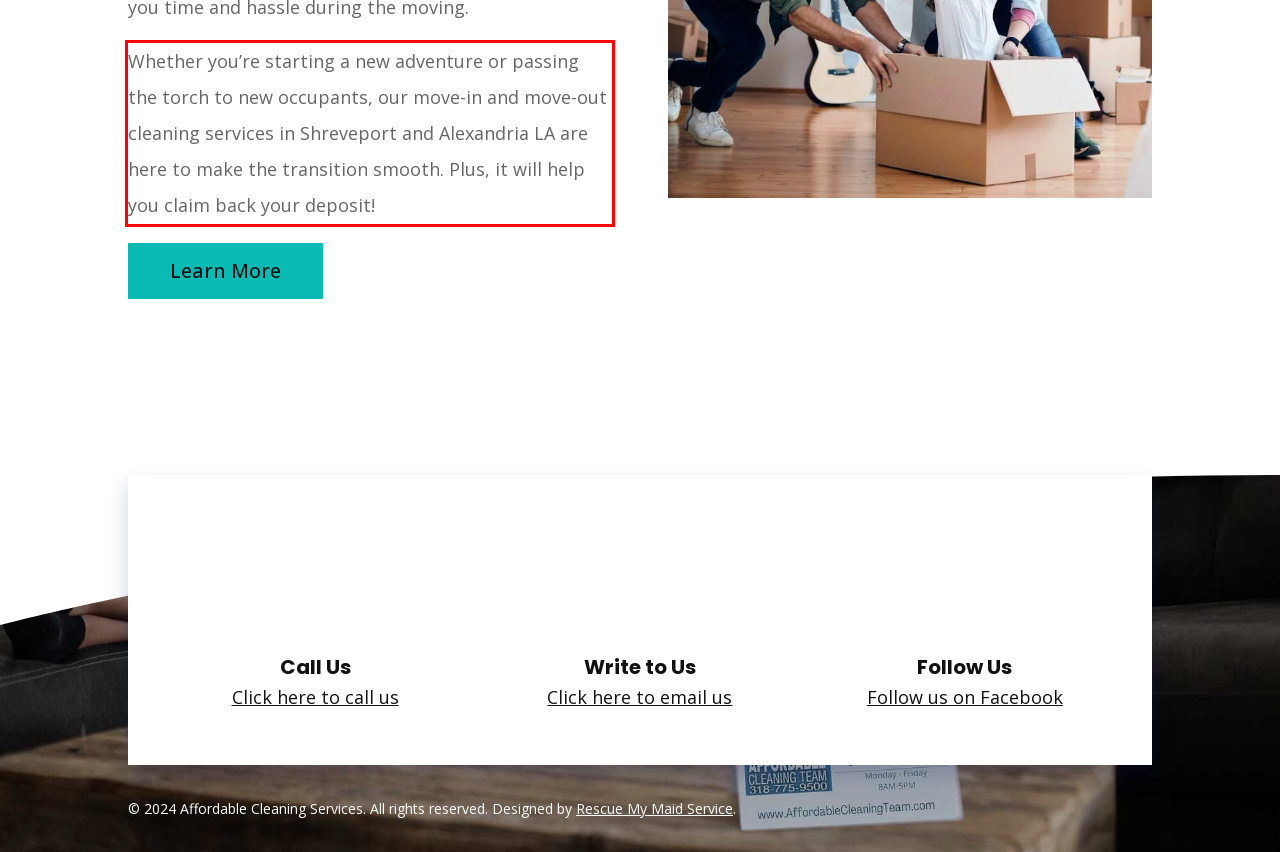Examine the webpage screenshot and use OCR to obtain the text inside the red bounding box.

Whether you’re starting a new adventure or passing the torch to new occupants, our move-in and move-out cleaning services in Shreveport and Alexandria LA are here to make the transition smooth. Plus, it will help you claim back your deposit!